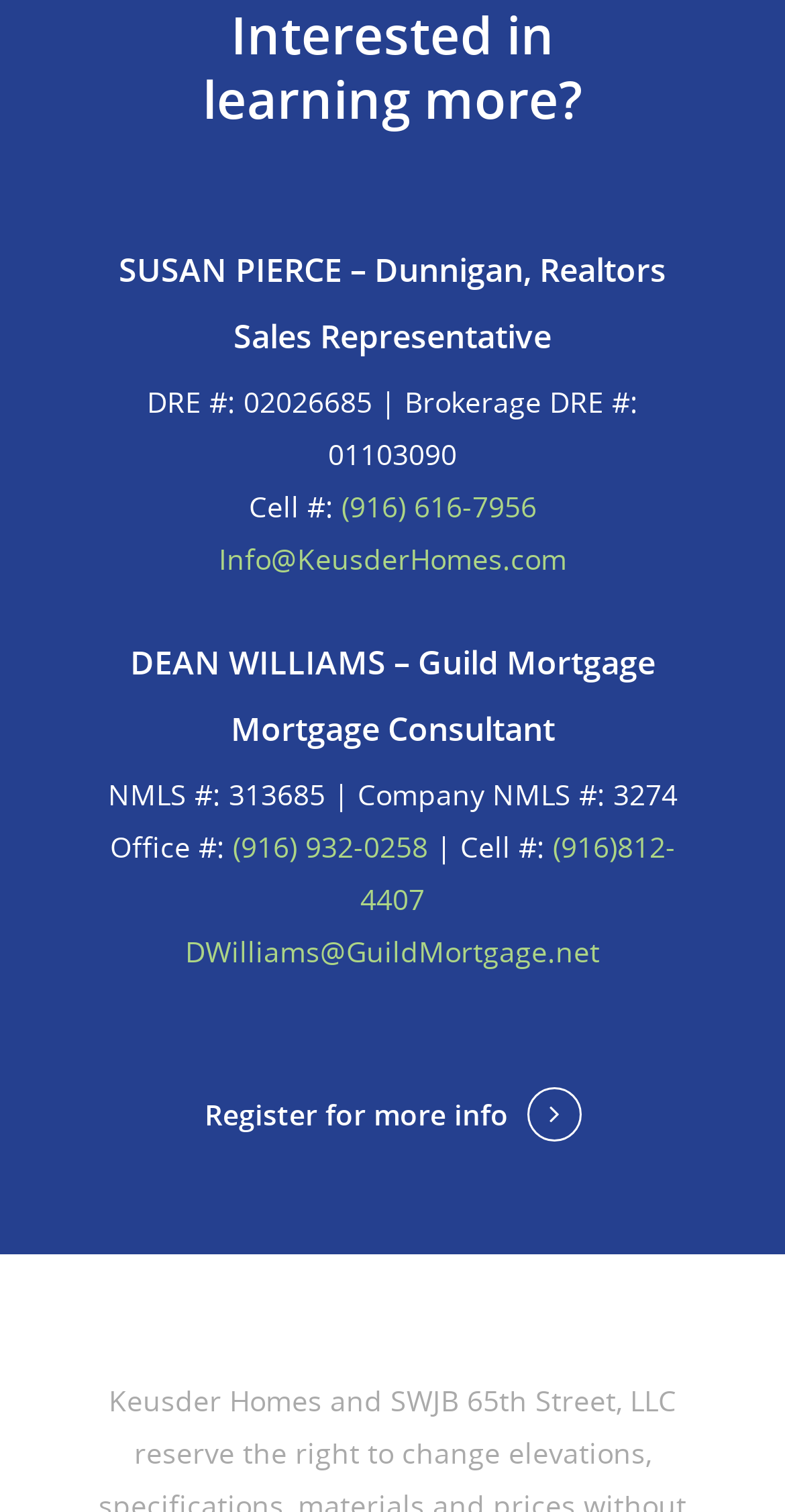Show the bounding box coordinates for the HTML element as described: "Info@KeusderHomes.com".

[0.278, 0.357, 0.722, 0.382]